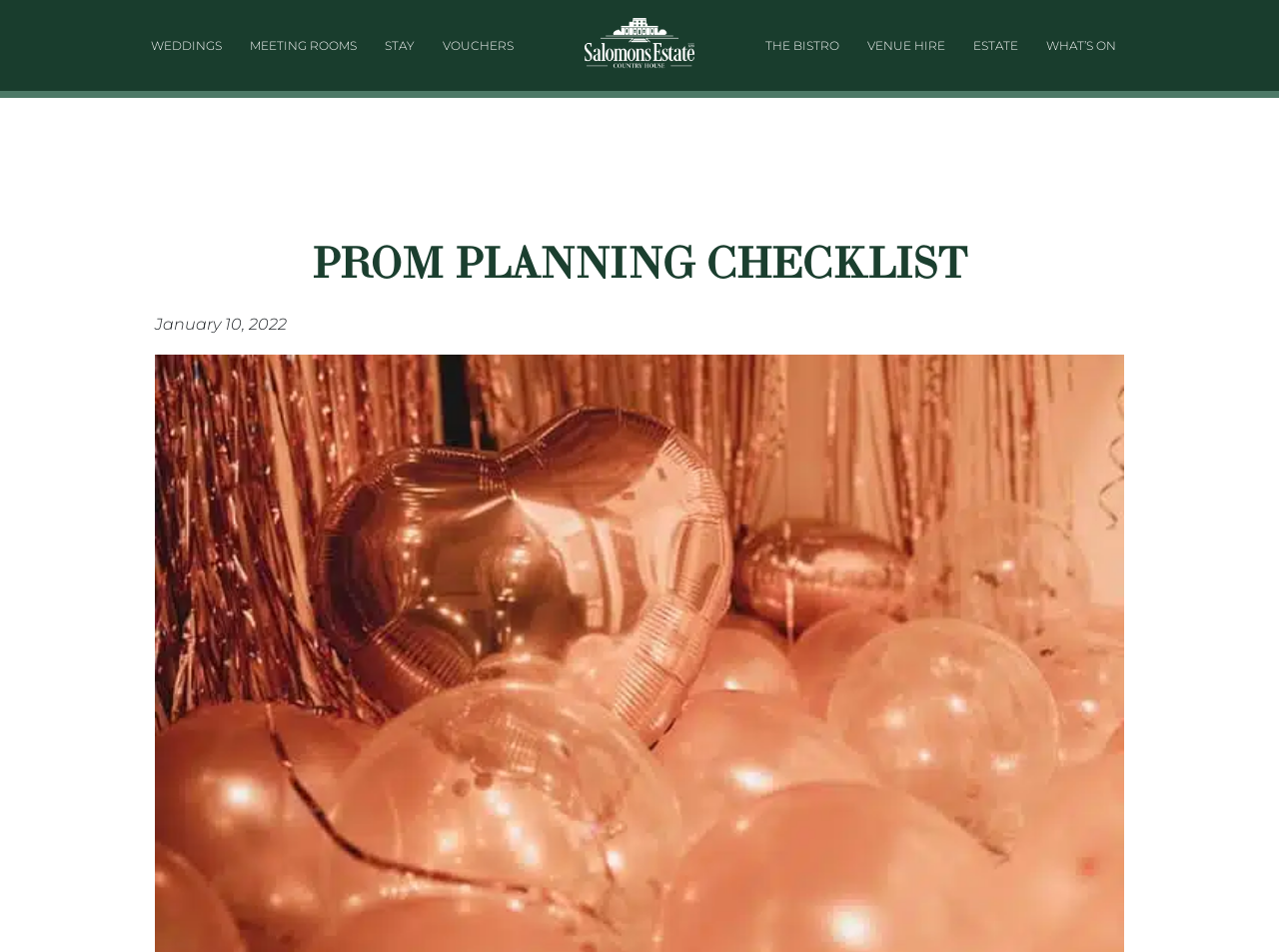What is the position of the 'STAY' link?
Examine the image and give a concise answer in one word or a short phrase.

third